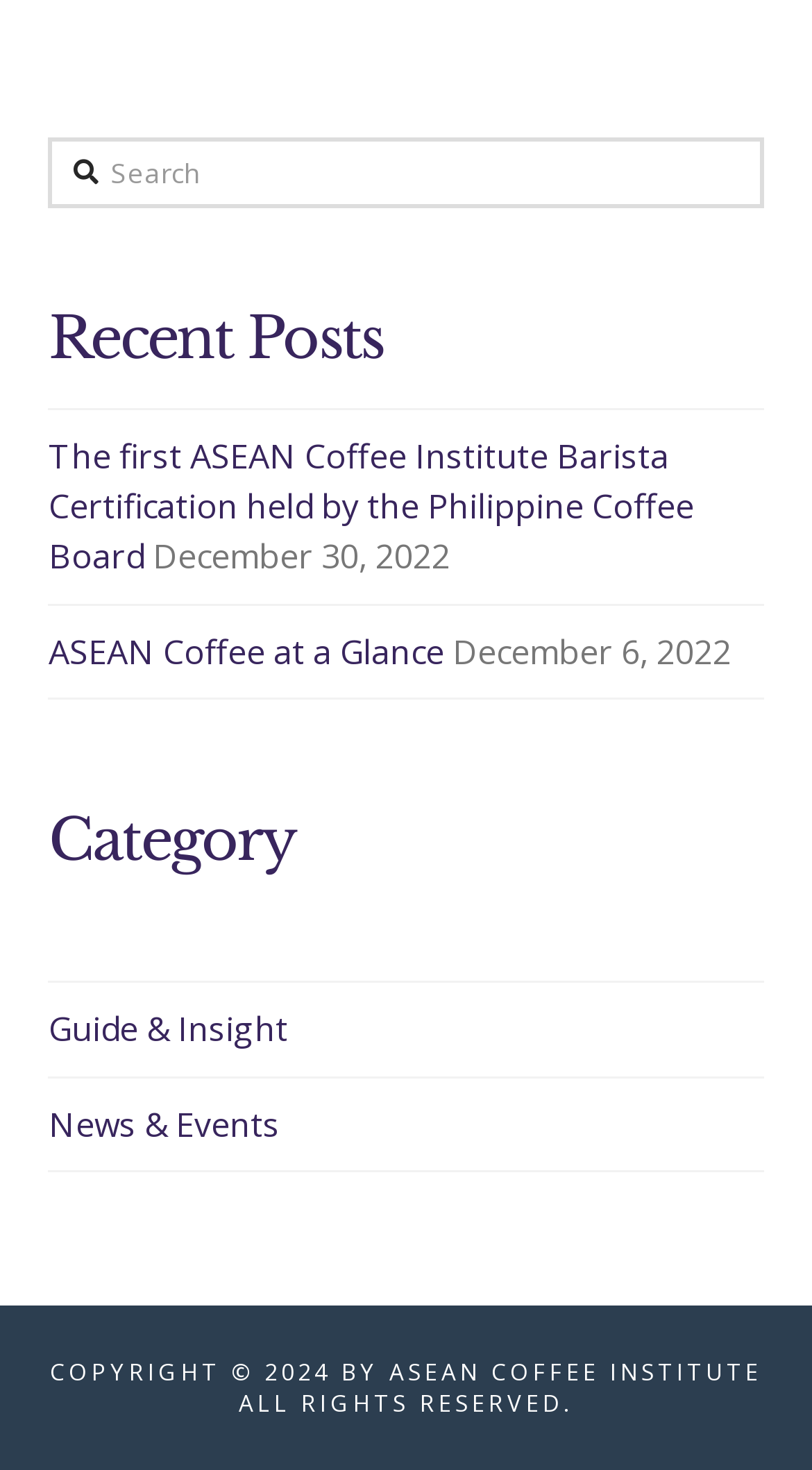Look at the image and give a detailed response to the following question: How many links are there in the 'Recent Posts' section?

In the 'Recent Posts' section, I can see two links: 'The first ASEAN Coffee Institute Barista Certification held by the Philippine Coffee Board' and 'ASEAN Coffee at a Glance'. Therefore, there are two links in this section.